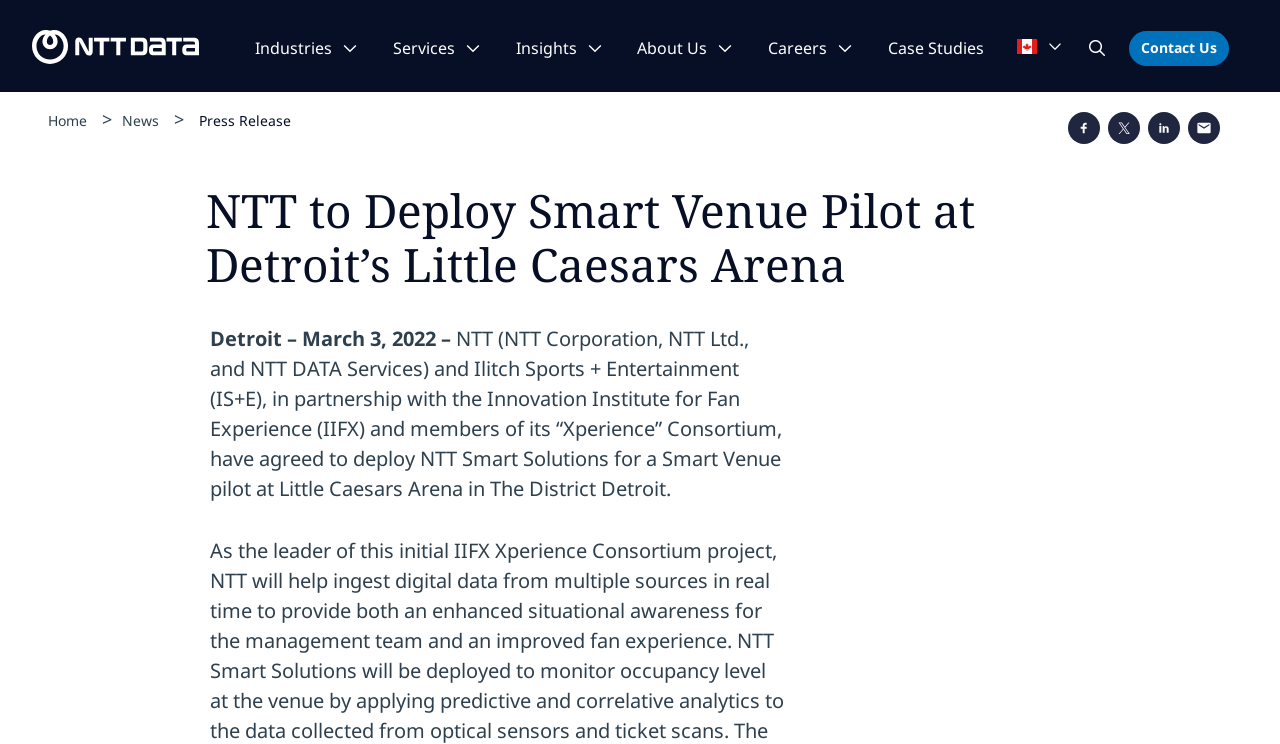Determine the bounding box coordinates for the HTML element mentioned in the following description: "title="Image"". The coordinates should be a list of four floats ranging from 0 to 1, represented as [left, top, right, bottom].

[0.025, 0.04, 0.155, 0.086]